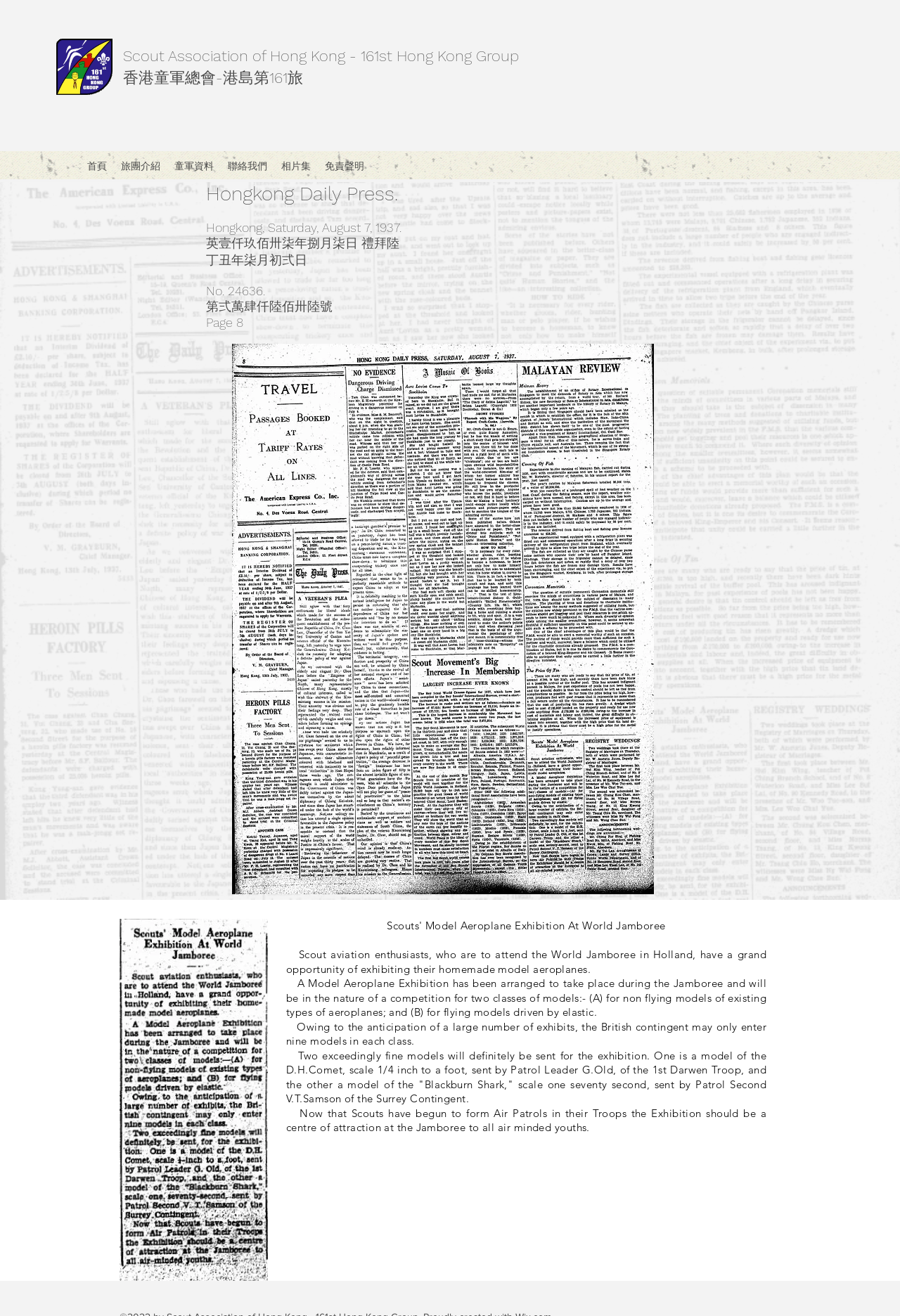Generate a detailed explanation of the webpage's features and information.

The webpage is about the Scout Association of Hong Kong - 161st Hong Kong Group. At the top left, there is a link "161sthkg" with an accompanying image. Next to it, there is a heading that displays the title of the webpage. Below the heading, there is a navigation menu with links to different sections of the website, including "首頁", "旅團介紹", "童軍資料", "聯絡我們", "相片集", and "免責聲明".

The main content of the webpage is divided into two sections. The top section has a heading "Hongkong Daily Press" and displays a newspaper article from August 7, 1937. The article includes the date, issue number, and page number. Below the heading, there are several paragraphs of text that discuss a model aeroplane exhibition to be held during a World Jamboree in Holland. The exhibition is open to Scout aviation enthusiasts and will feature homemade model aeroplanes.

The bottom section of the webpage features two images, one on the left and one on the right. The left image is larger and takes up most of the bottom half of the webpage. There is also an iframe at the very top of the webpage, but it is very small and does not contain any visible content.